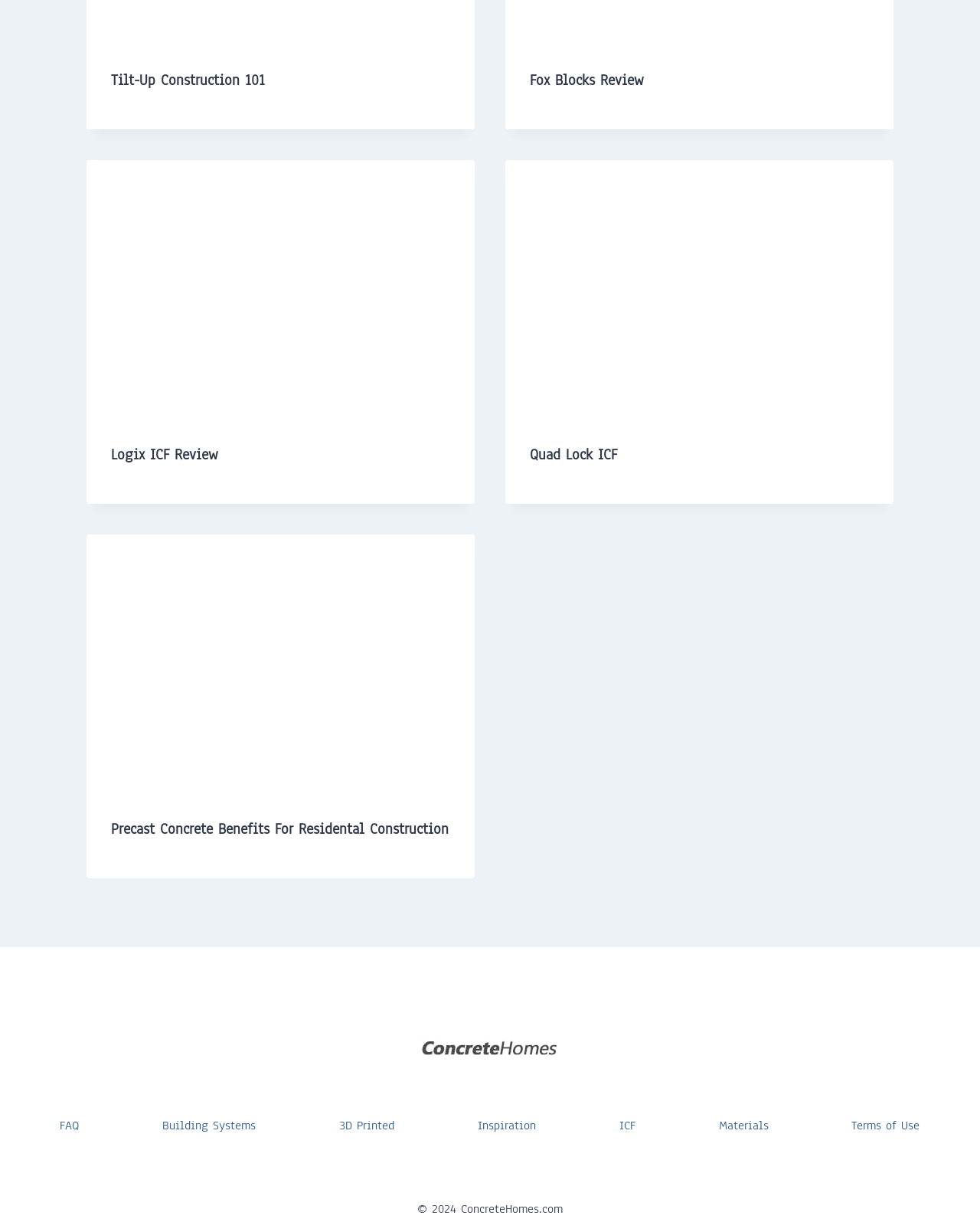Show the bounding box coordinates of the element that should be clicked to complete the task: "View the magazine".

None